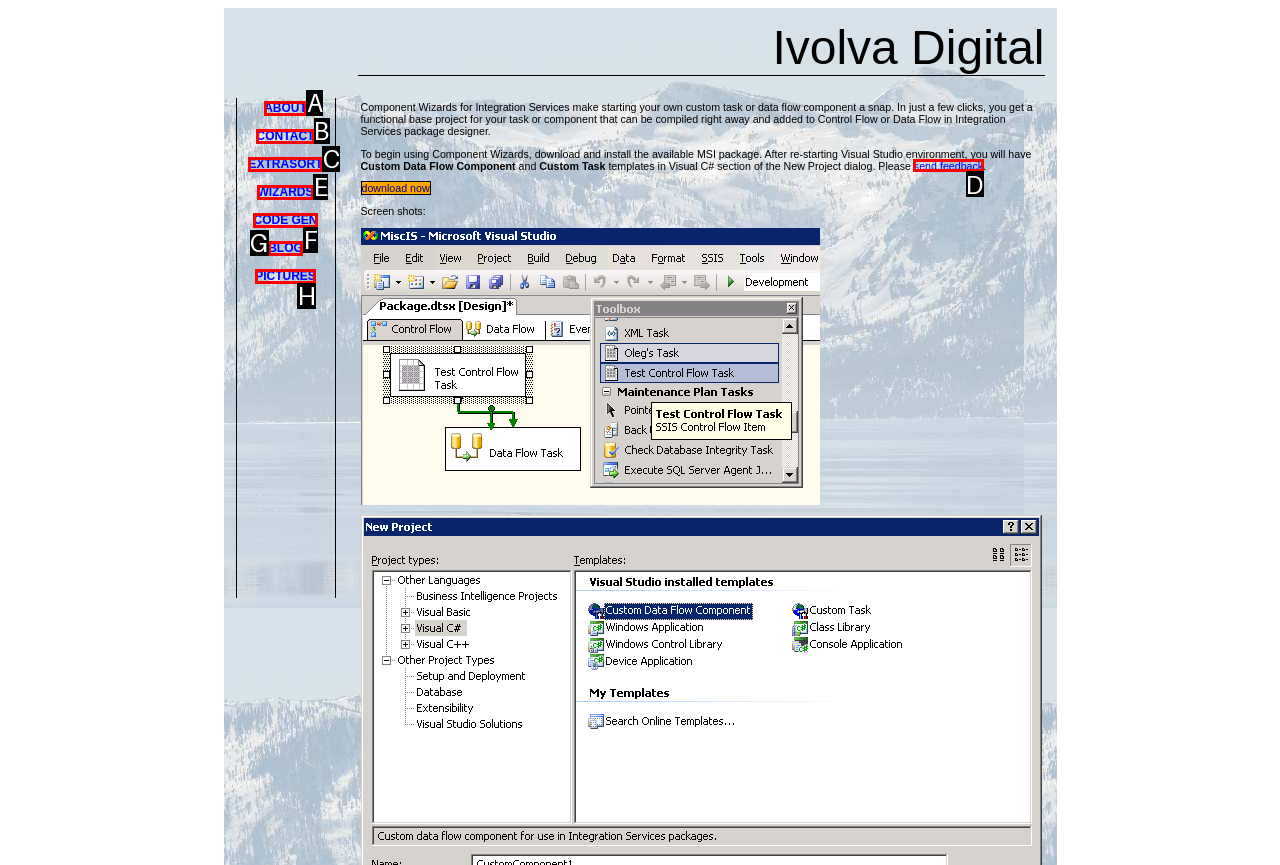Given the element description: WIZARDS, choose the HTML element that aligns with it. Indicate your choice with the corresponding letter.

E